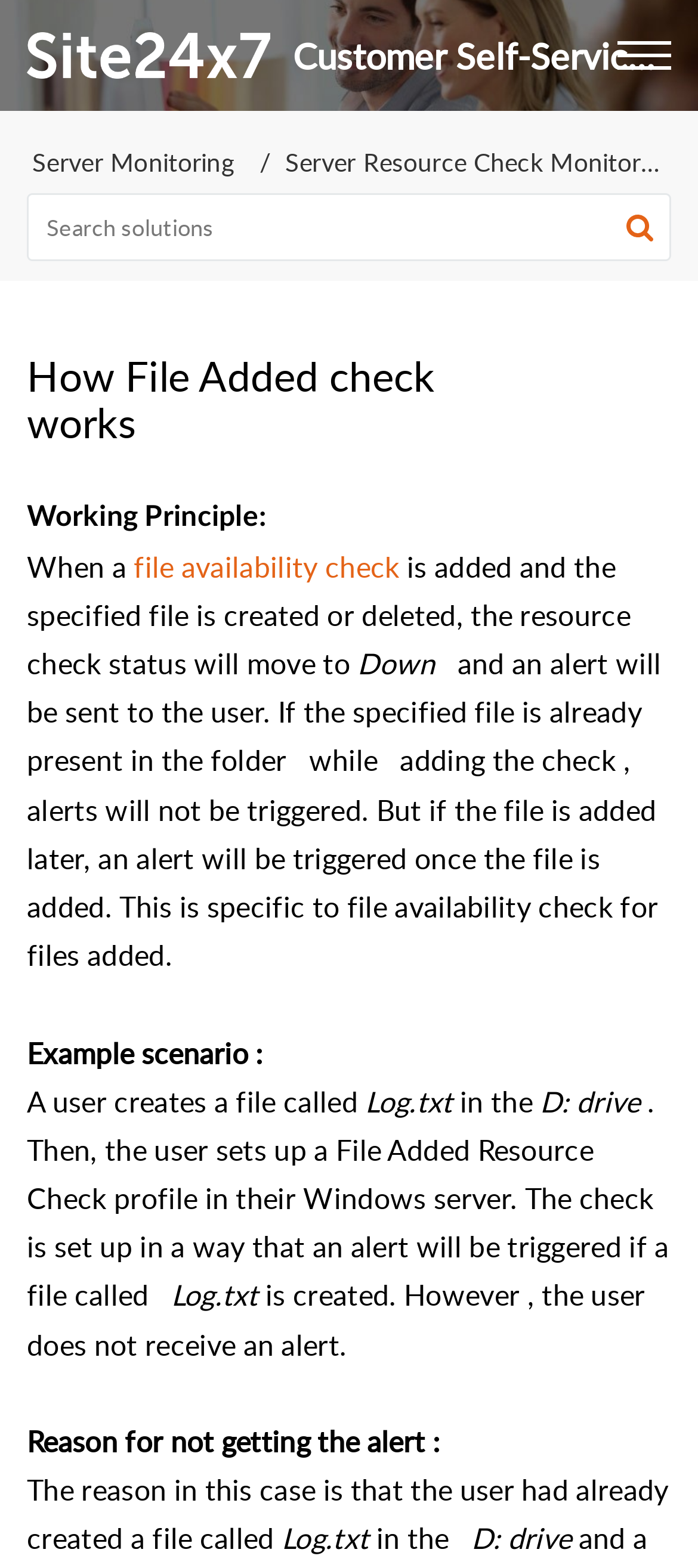What is the status of the resource check when a file is created or deleted? From the image, respond with a single word or brief phrase.

Will move to Down